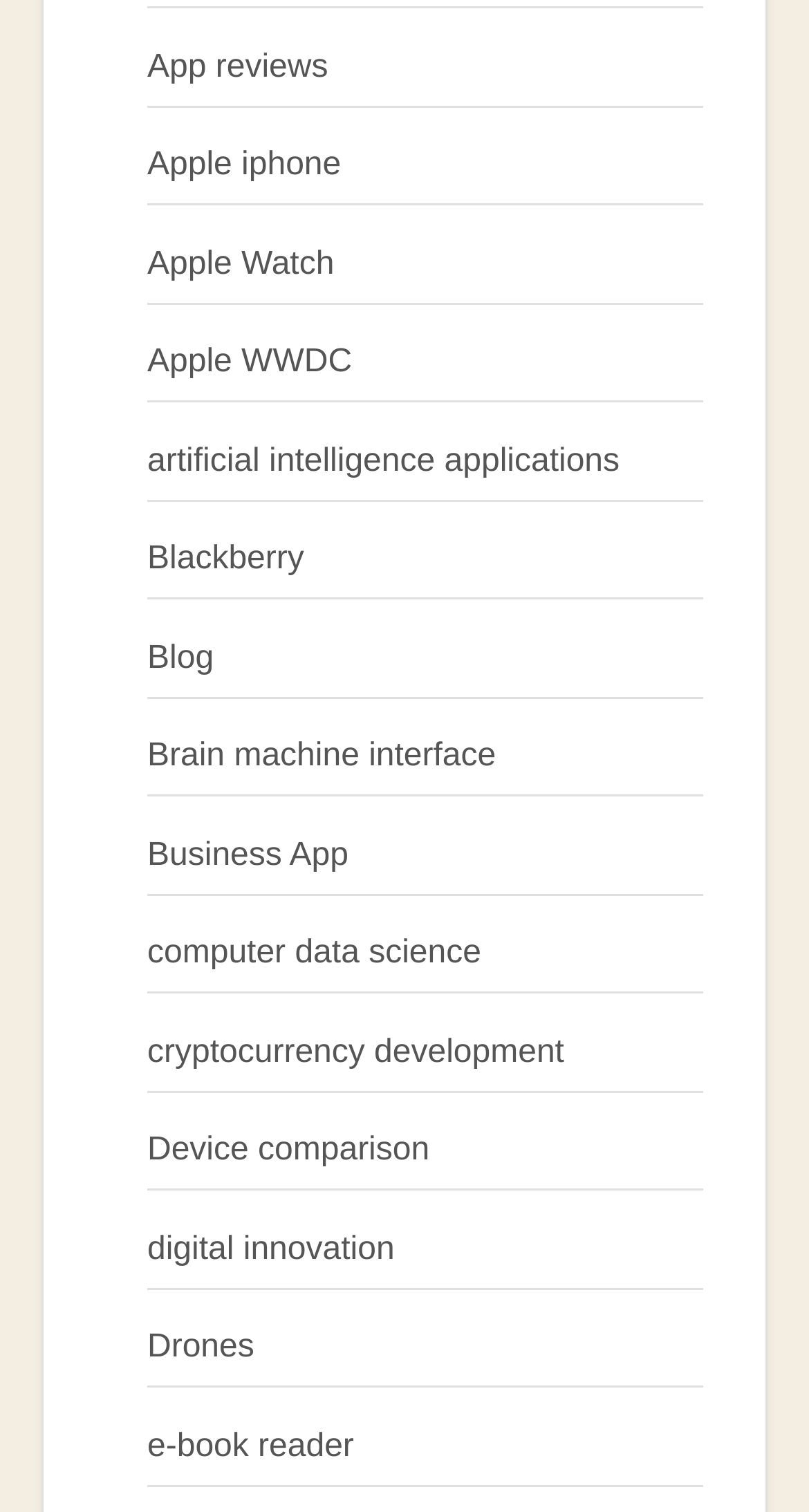Based on the element description Blackberry, identify the bounding box of the UI element in the given webpage screenshot. The coordinates should be in the format (top-left x, top-left y, bottom-right x, bottom-right y) and must be between 0 and 1.

[0.182, 0.359, 0.376, 0.382]